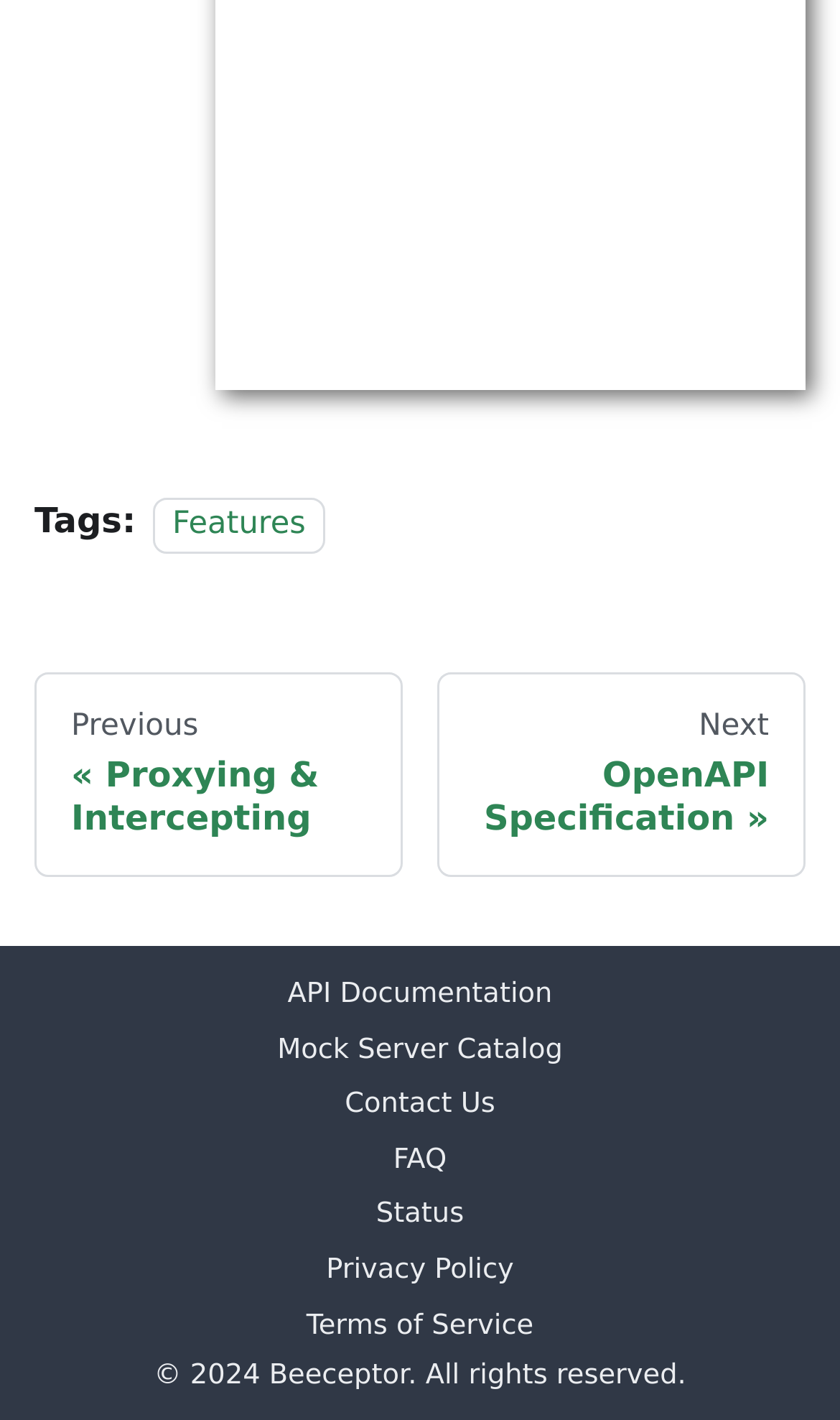Can you pinpoint the bounding box coordinates for the clickable element required for this instruction: "Go to the next post"? The coordinates should be four float numbers between 0 and 1, i.e., [left, top, right, bottom].

None